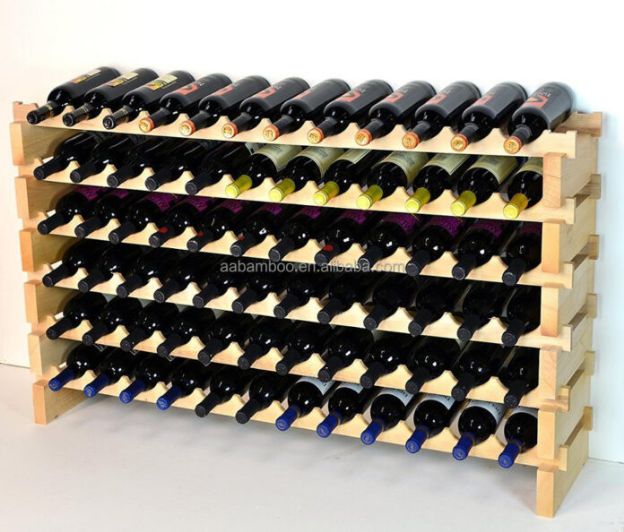Provide your answer in one word or a succinct phrase for the question: 
What is the primary purpose of the wine rack?

Wine storage